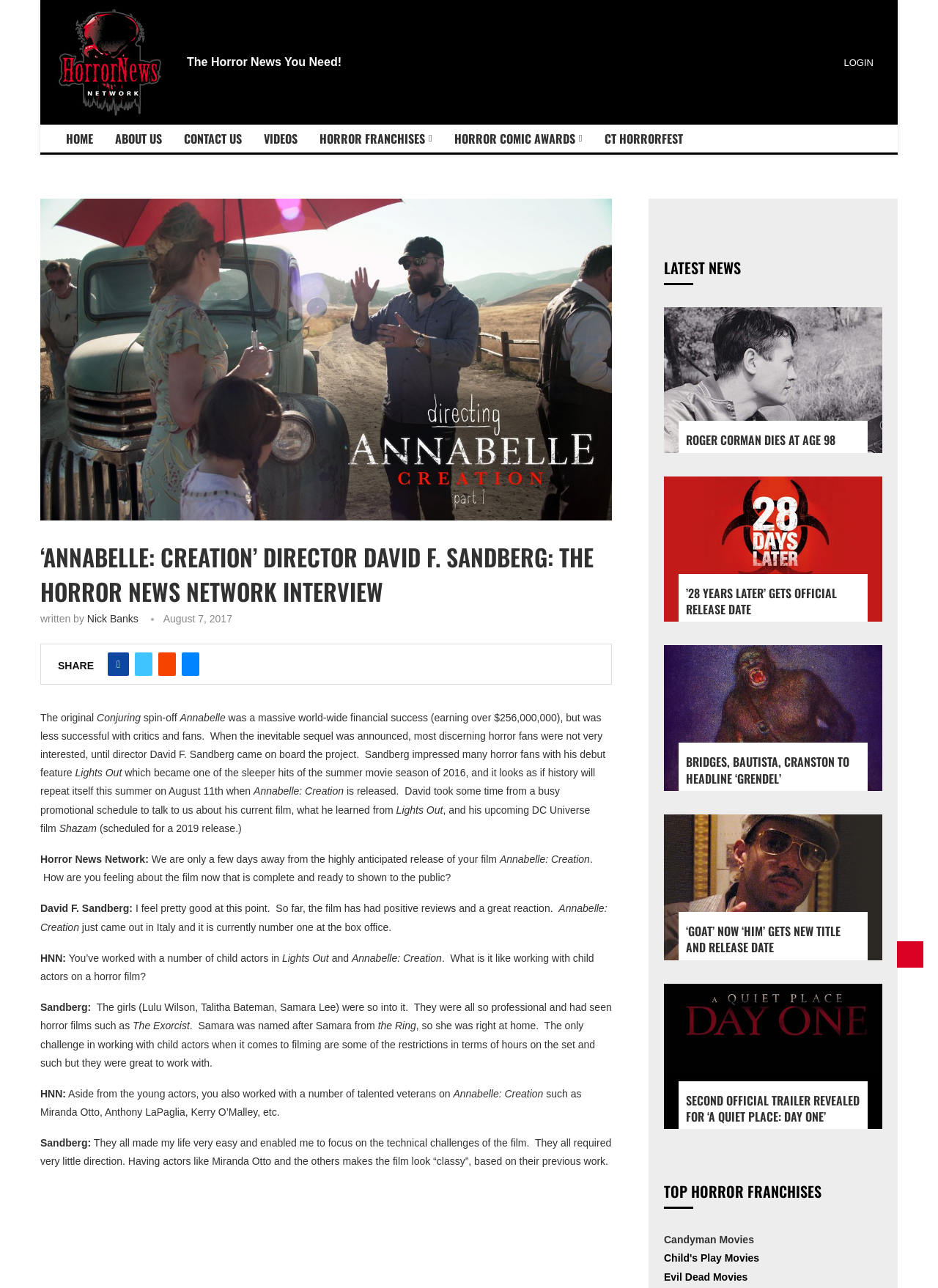Determine the main headline from the webpage and extract its text.

‘ANNABELLE: CREATION’ DIRECTOR DAVID F. SANDBERG: THE HORROR NEWS NETWORK INTERVIEW